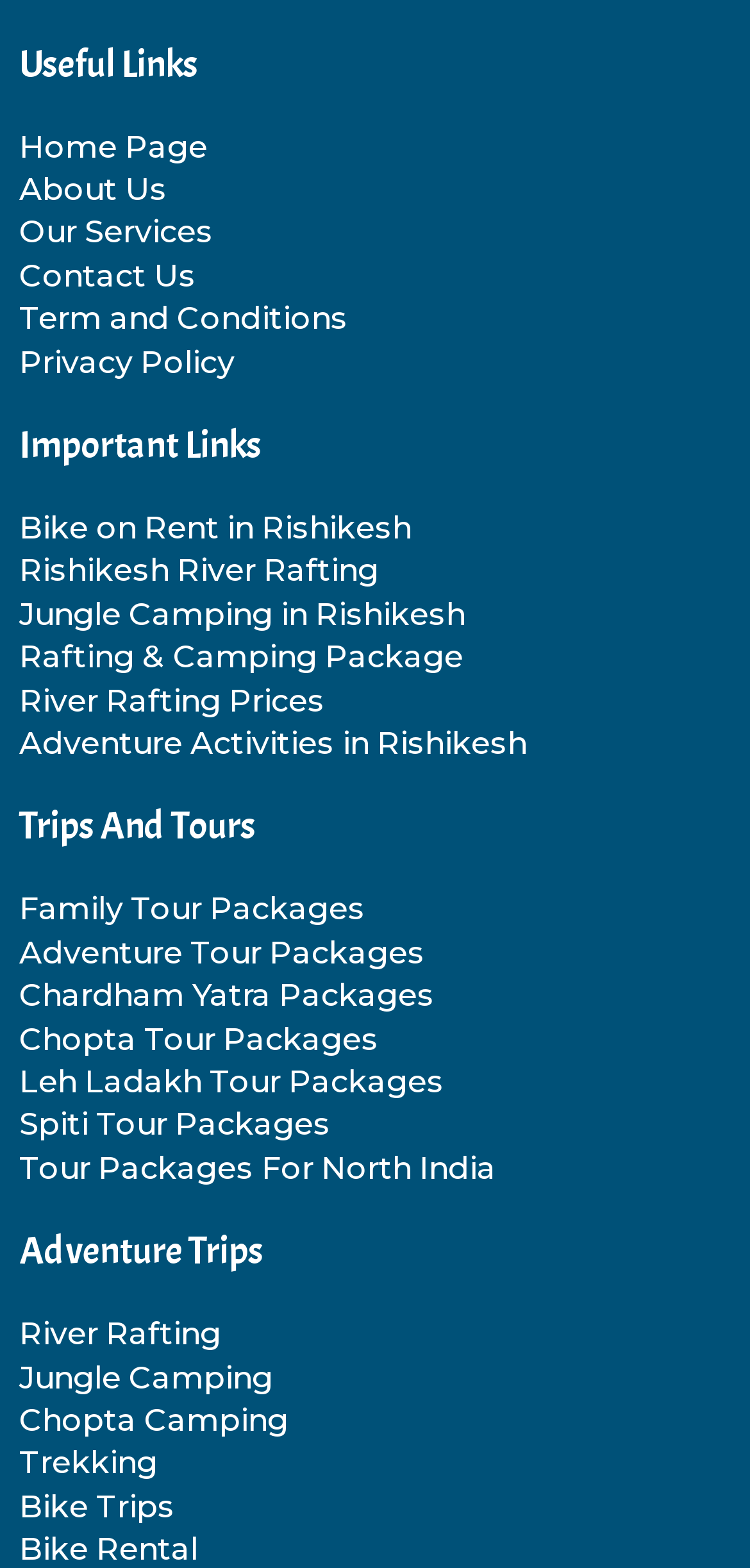Please predict the bounding box coordinates (top-left x, top-left y, bottom-right x, bottom-right y) for the UI element in the screenshot that fits the description: Tour Packages For North India

[0.026, 0.732, 0.974, 0.759]